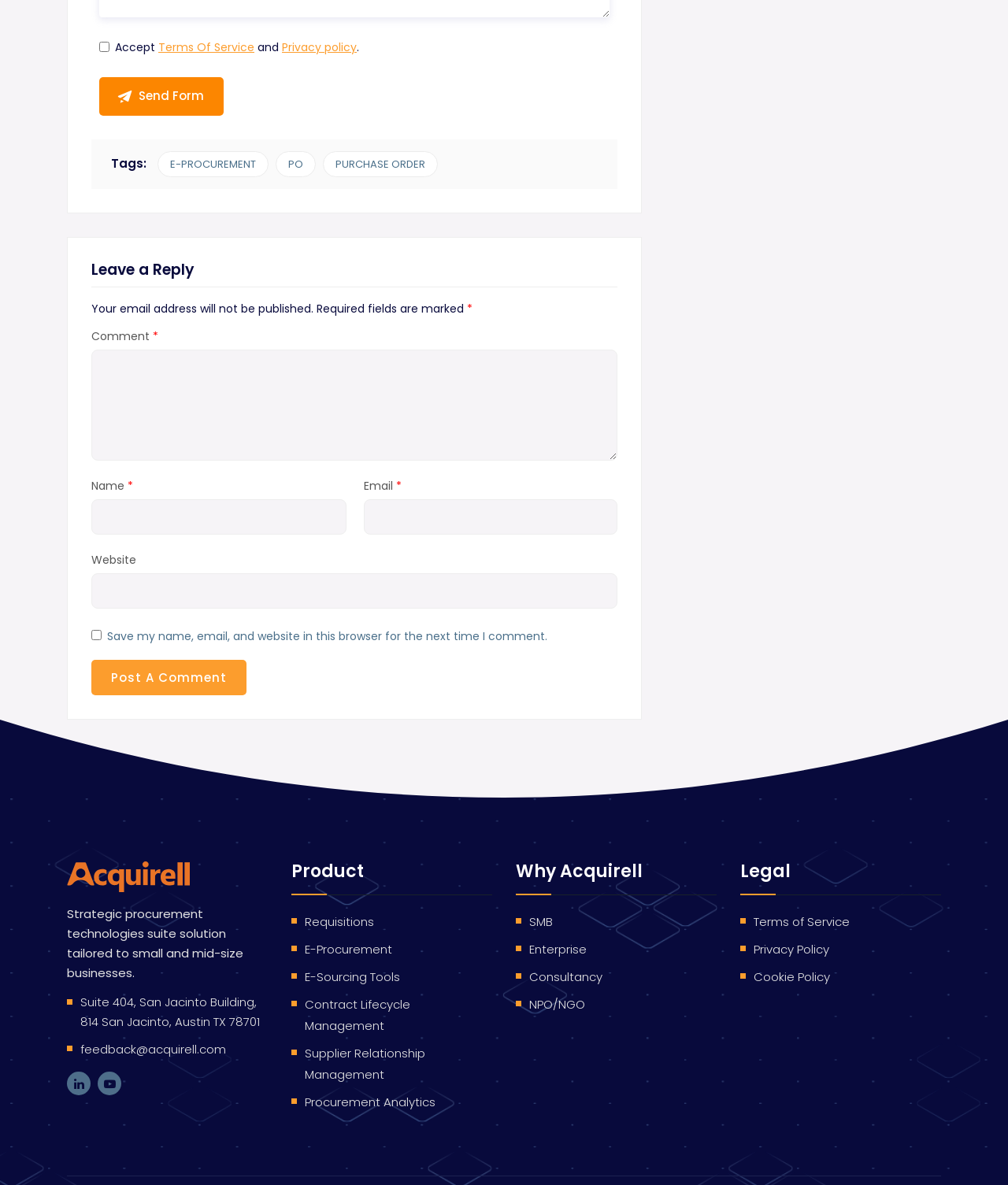Identify the bounding box for the UI element described as: "parent_node: Email * aria-describedby="email-notes" name="email"". The coordinates should be four float numbers between 0 and 1, i.e., [left, top, right, bottom].

[0.361, 0.421, 0.612, 0.451]